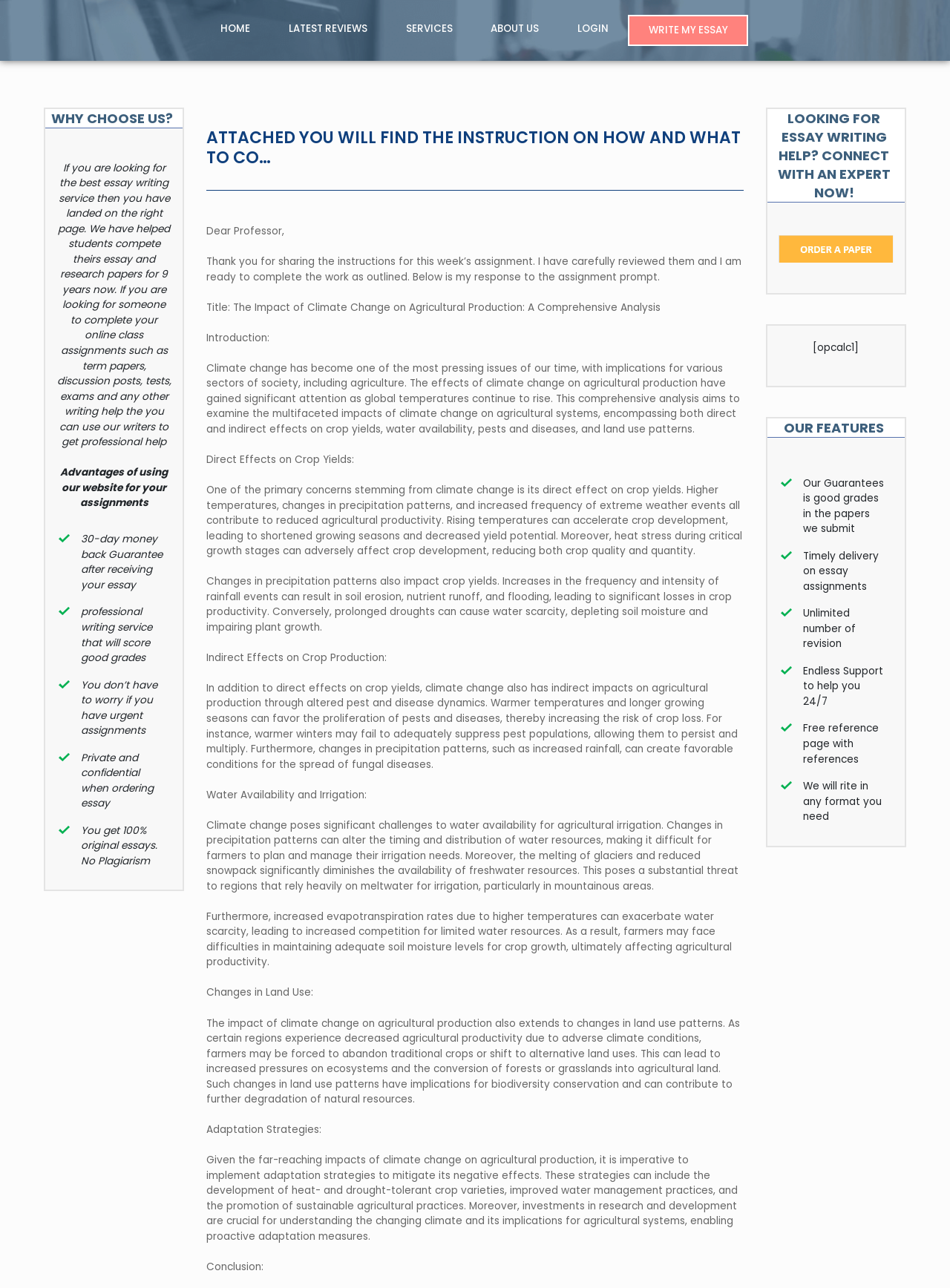What is the topic of the sample essay provided on the webpage?
Please provide a comprehensive answer based on the visual information in the image.

The sample essay provided on the webpage is titled 'The Impact of Climate Change on Agricultural Production: A Comprehensive Analysis', which suggests that the topic of the essay is climate change and its effects on agricultural production.